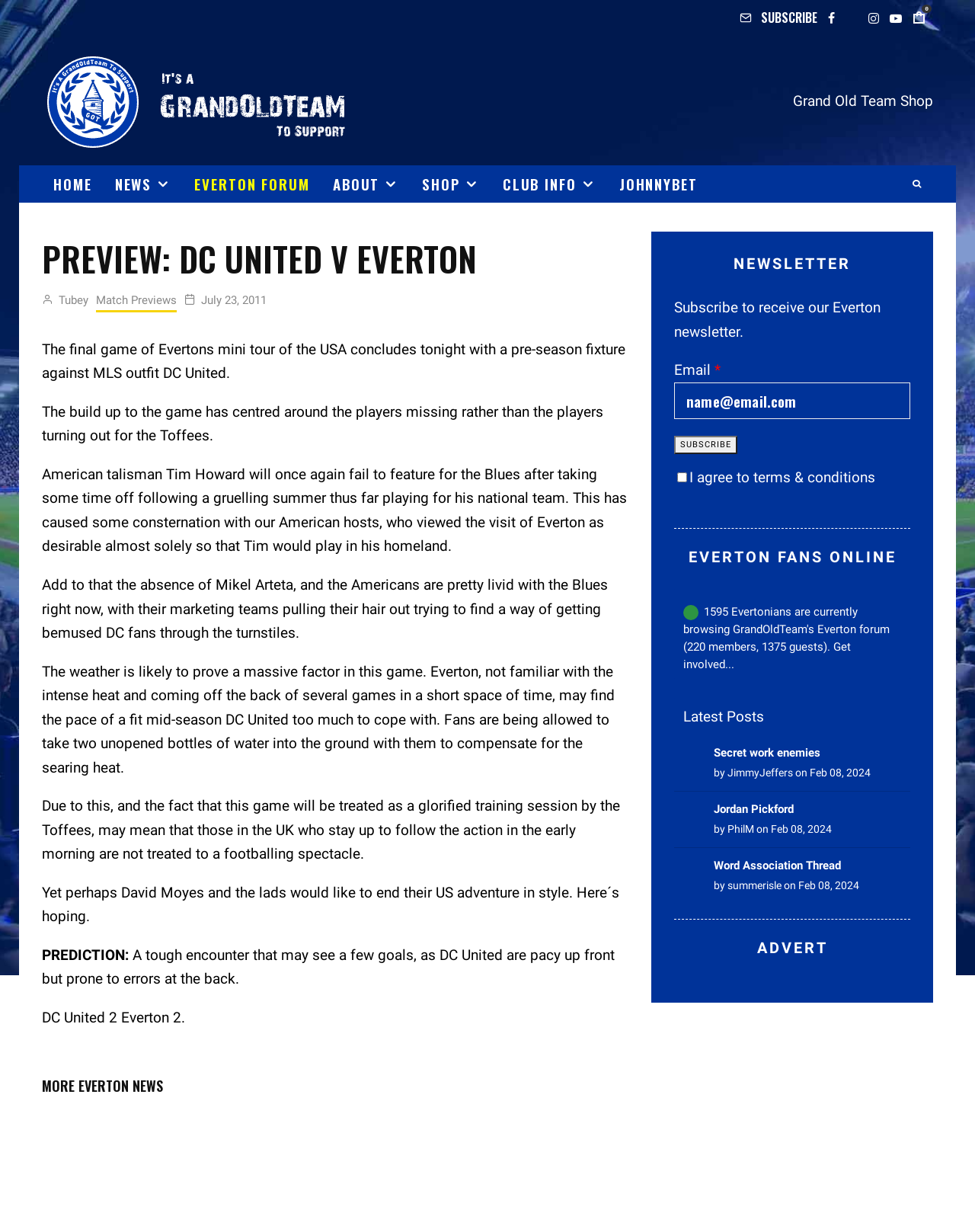Find the bounding box coordinates of the clickable area that will achieve the following instruction: "Read the preview of DC United v Everton".

[0.043, 0.188, 0.645, 0.227]